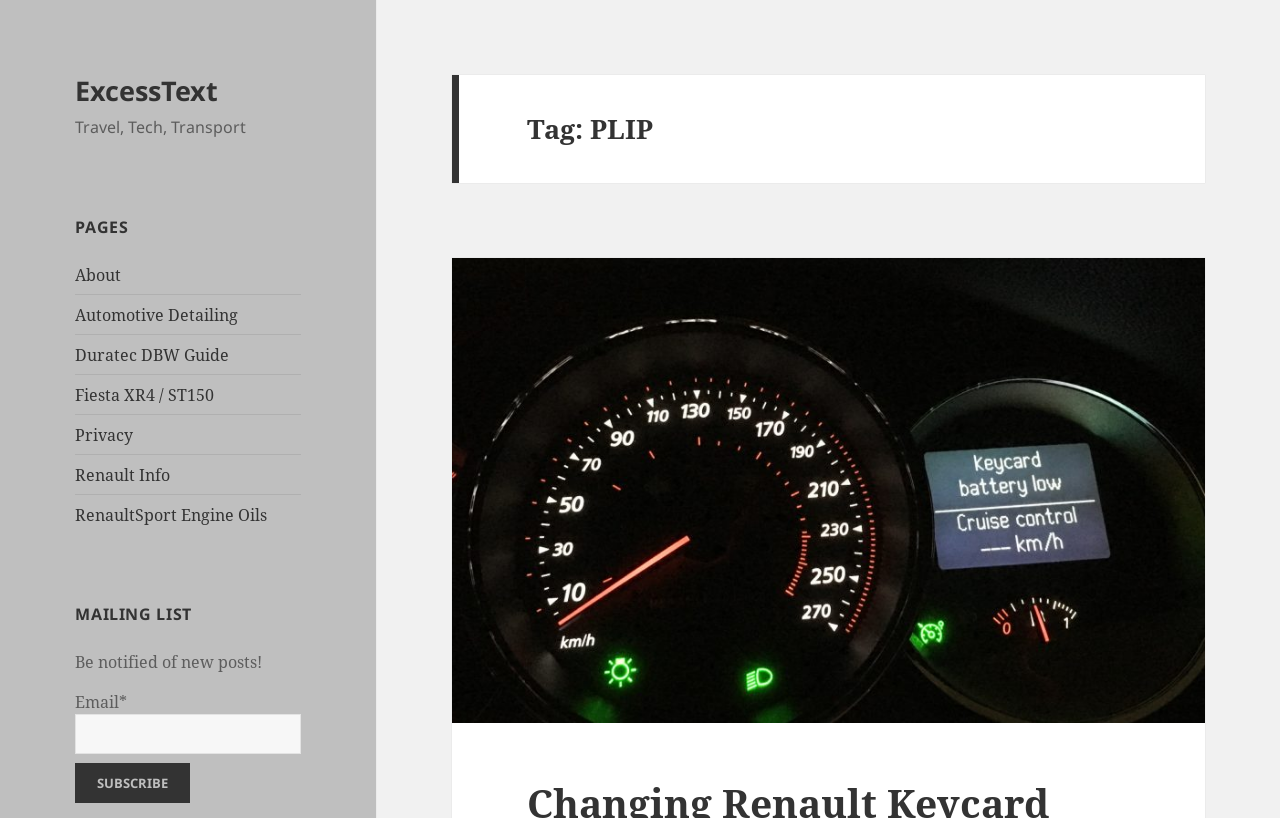Specify the bounding box coordinates (top-left x, top-left y, bottom-right x, bottom-right y) of the UI element in the screenshot that matches this description: Automotive Detailing

[0.059, 0.371, 0.186, 0.398]